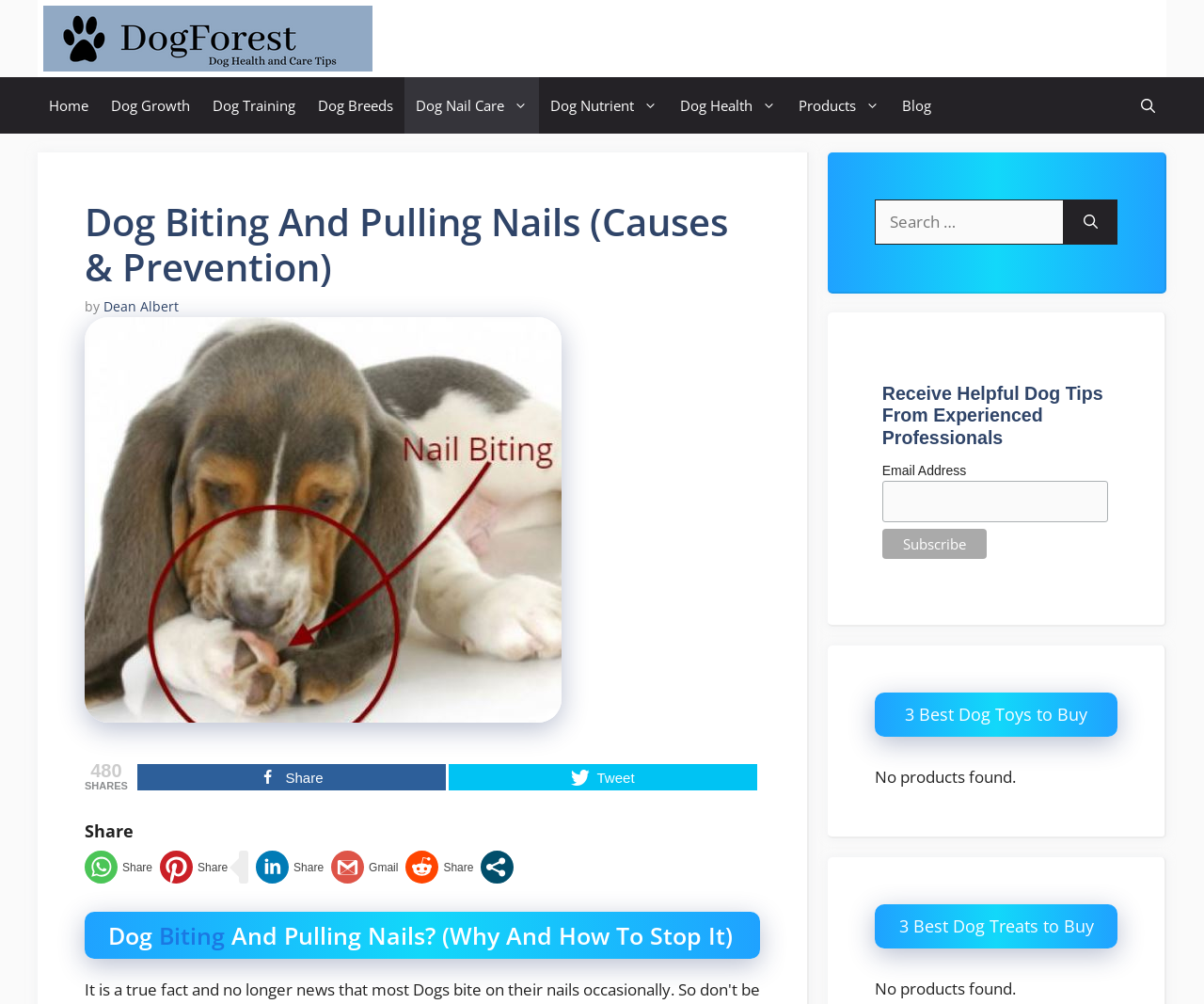Please determine the bounding box coordinates for the element that should be clicked to follow these instructions: "Share the article on social media".

[0.07, 0.777, 0.106, 0.788]